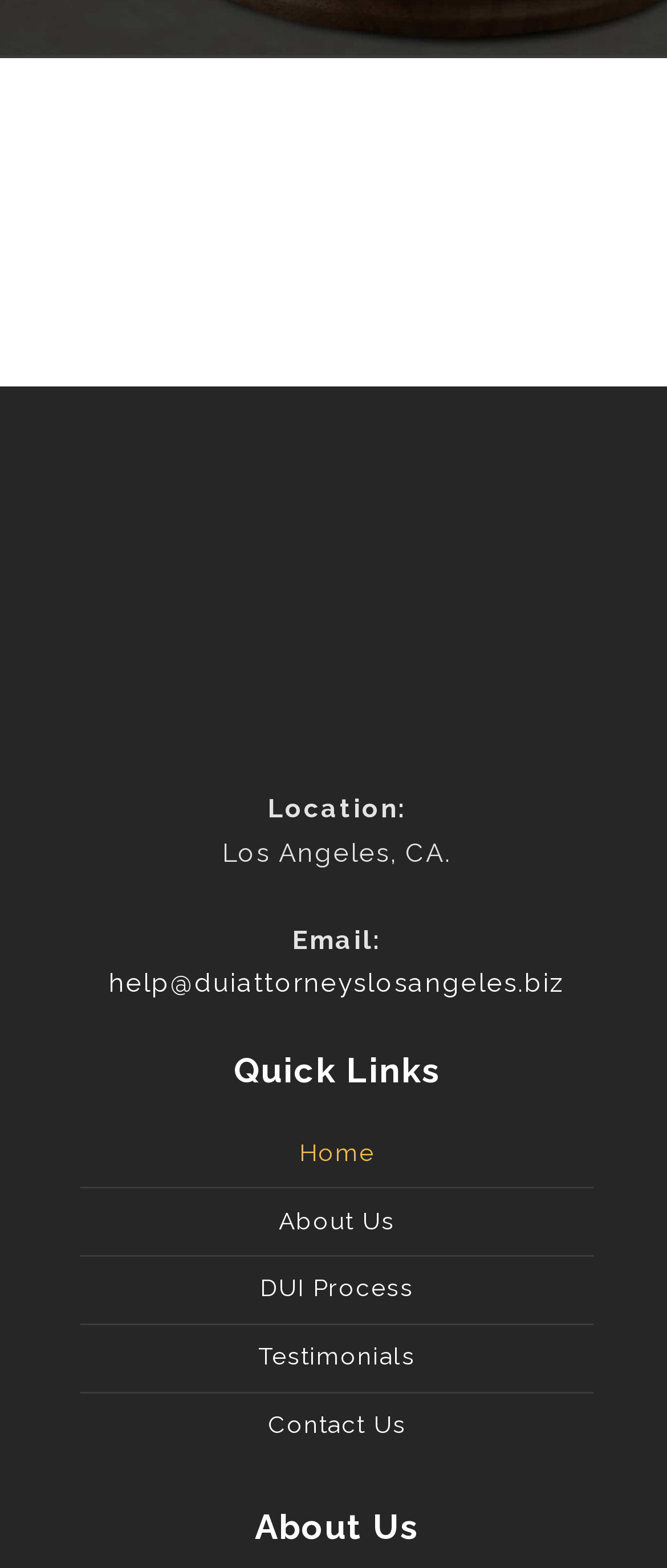What is the second section title mentioned on the webpage?
Using the details from the image, give an elaborate explanation to answer the question.

I found the second section title 'About Us' by looking at the heading elements on the webpage and found that the second one has the text 'About Us'.